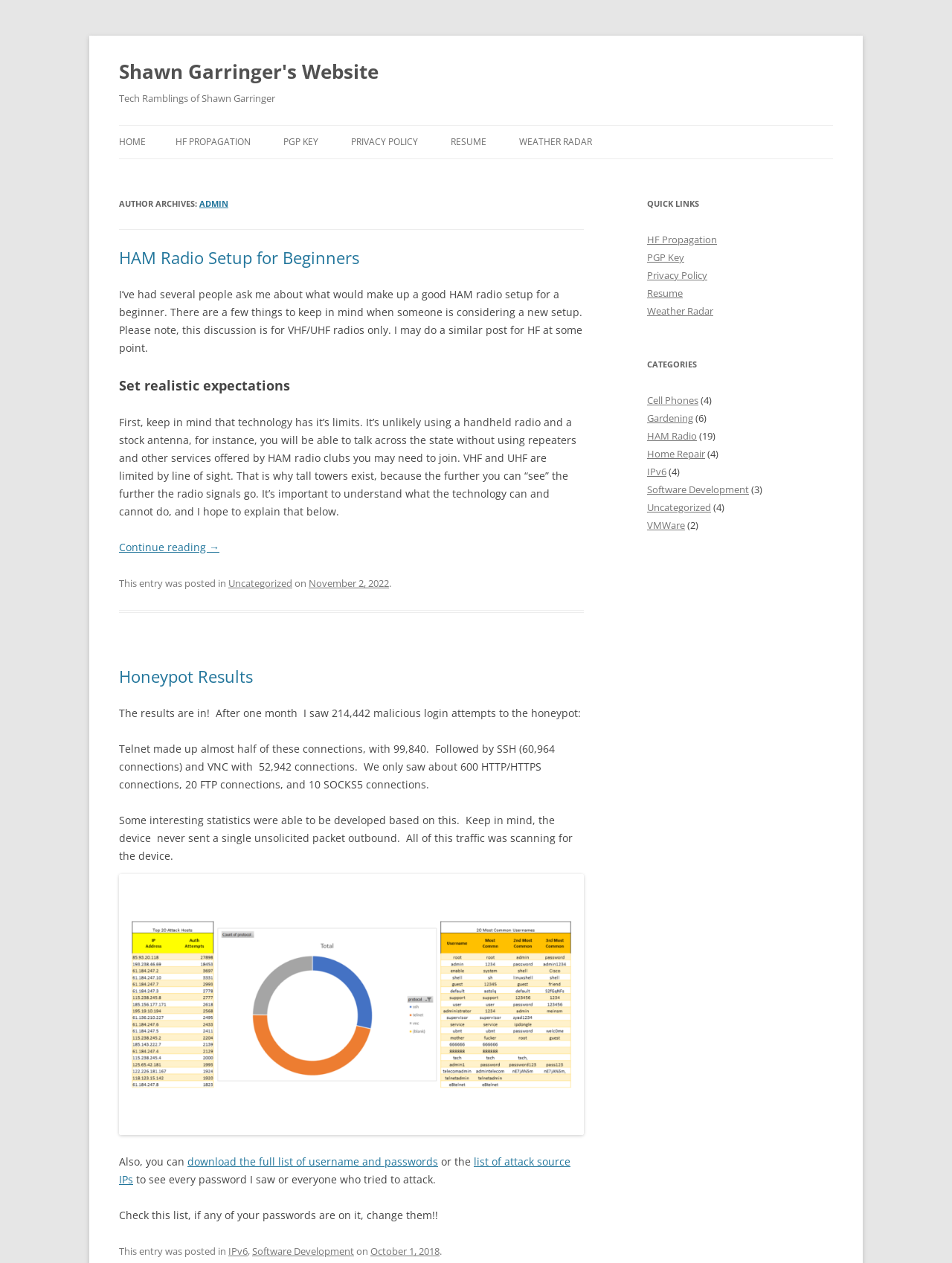Please determine the bounding box coordinates of the section I need to click to accomplish this instruction: "View the 'Honeypot Results'".

[0.125, 0.528, 0.613, 0.544]